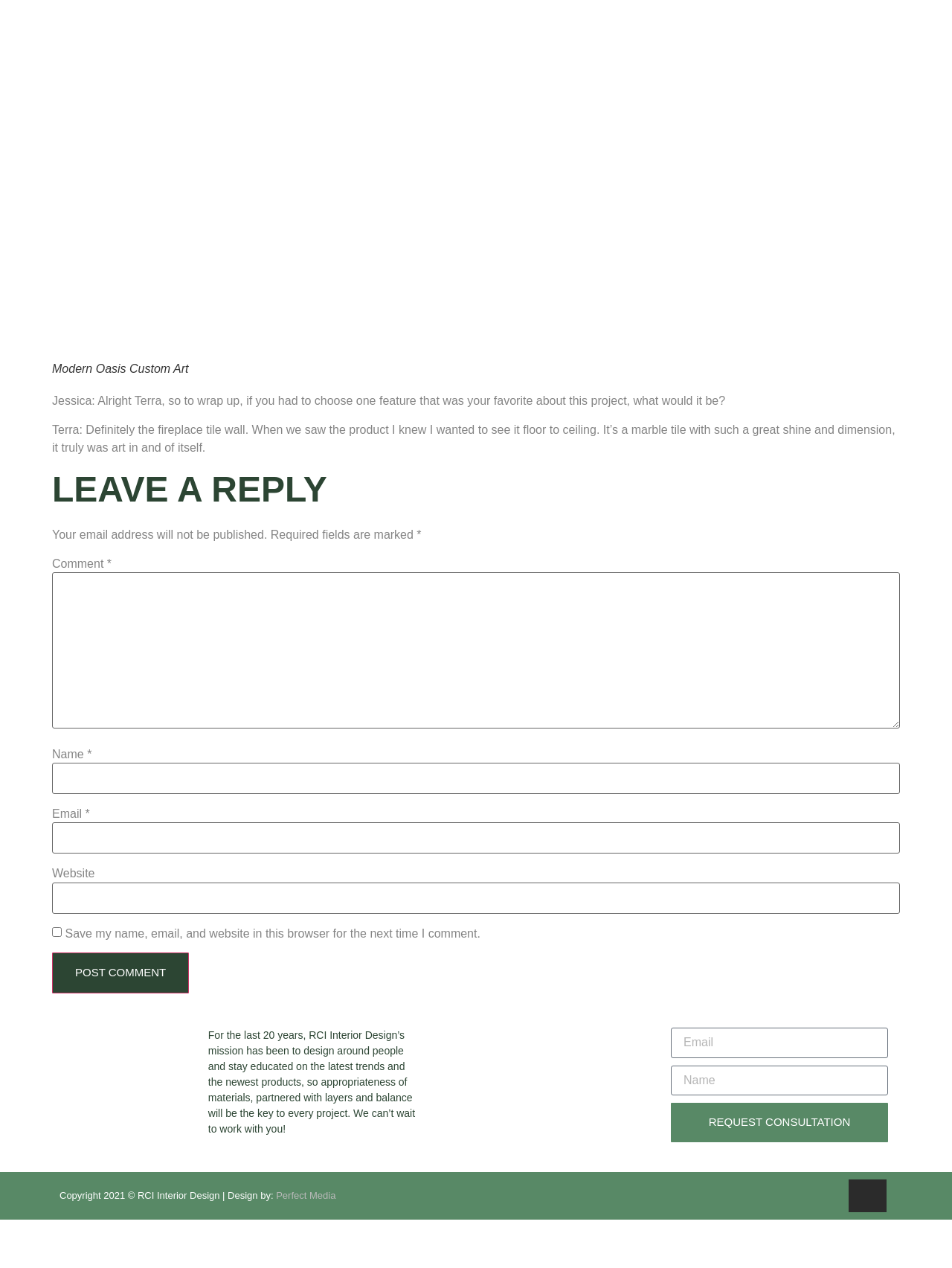Please provide a one-word or short phrase answer to the question:
What is the feature that Terra liked most about the project?

Fireplace tile wall